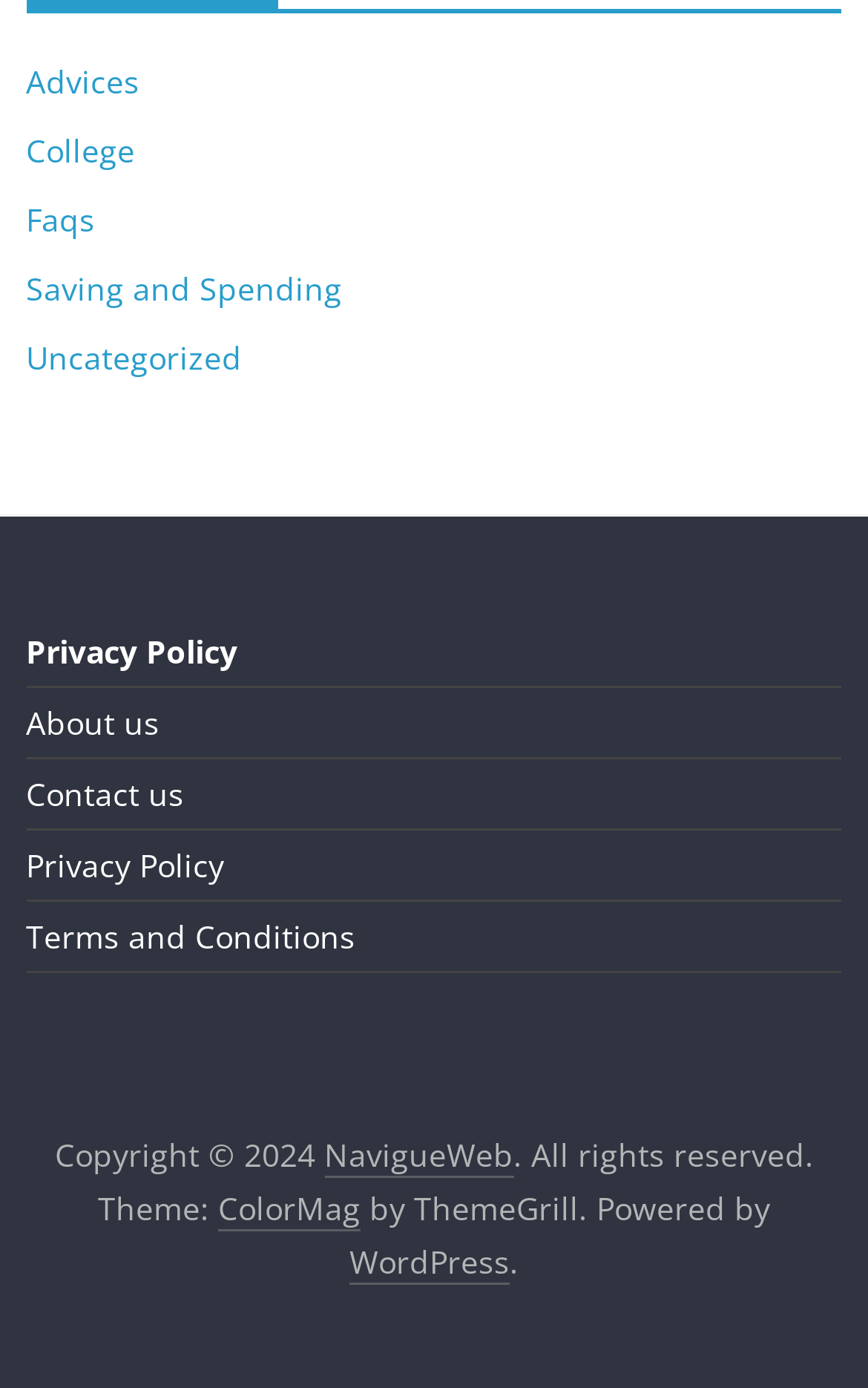What is the theme of the webpage?
Please look at the screenshot and answer using one word or phrase.

ColorMag